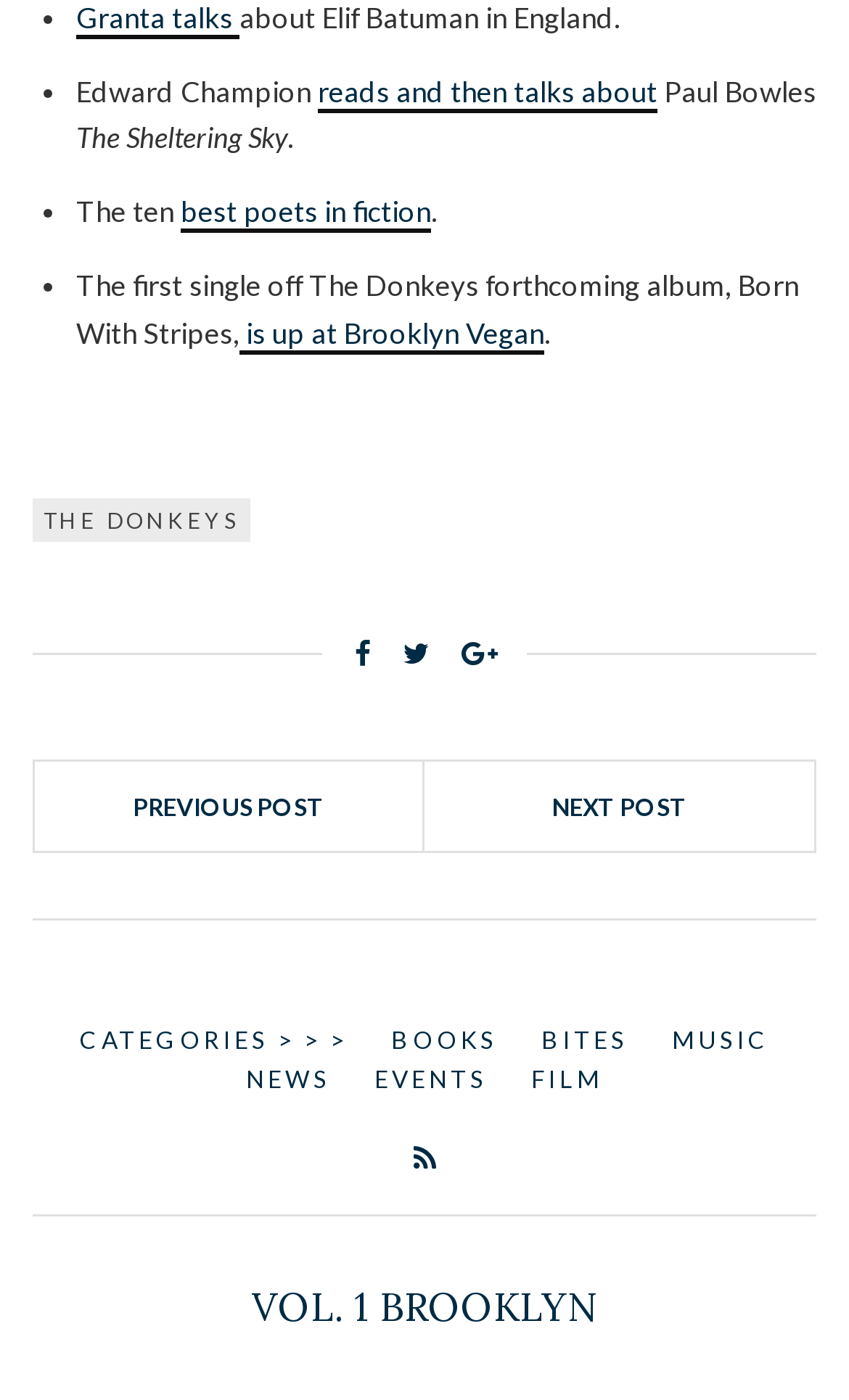Identify the bounding box coordinates for the element that needs to be clicked to fulfill this instruction: "check out the article about The Sheltering Sky". Provide the coordinates in the format of four float numbers between 0 and 1: [left, top, right, bottom].

[0.09, 0.086, 0.338, 0.111]